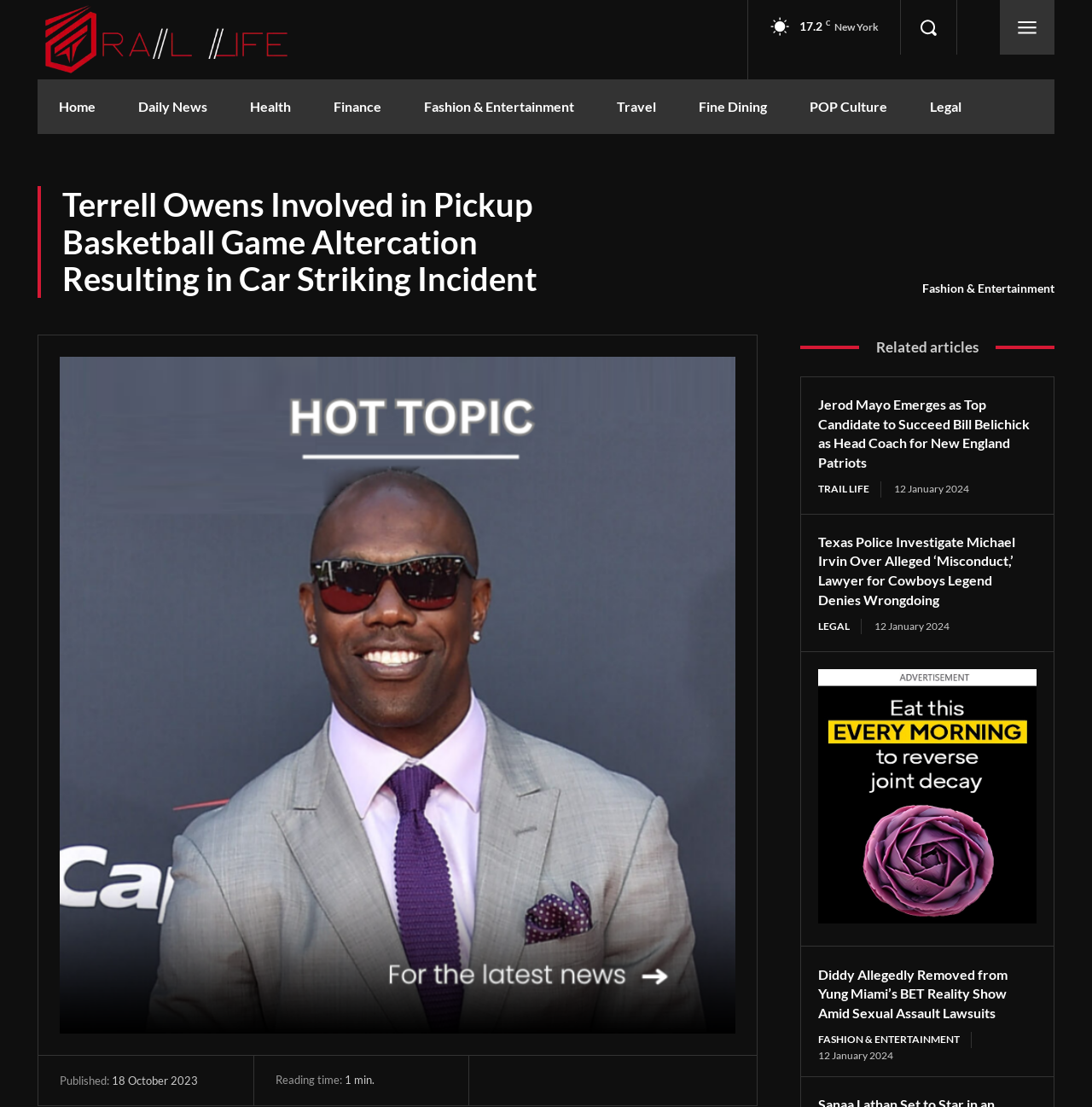Please provide a brief answer to the following inquiry using a single word or phrase:
What is the publication date of the article 'Diddy Allegedly Removed from Yung Miami’s BET Reality Show Amid Sexual Assault Lawsuits'?

12 January 2024